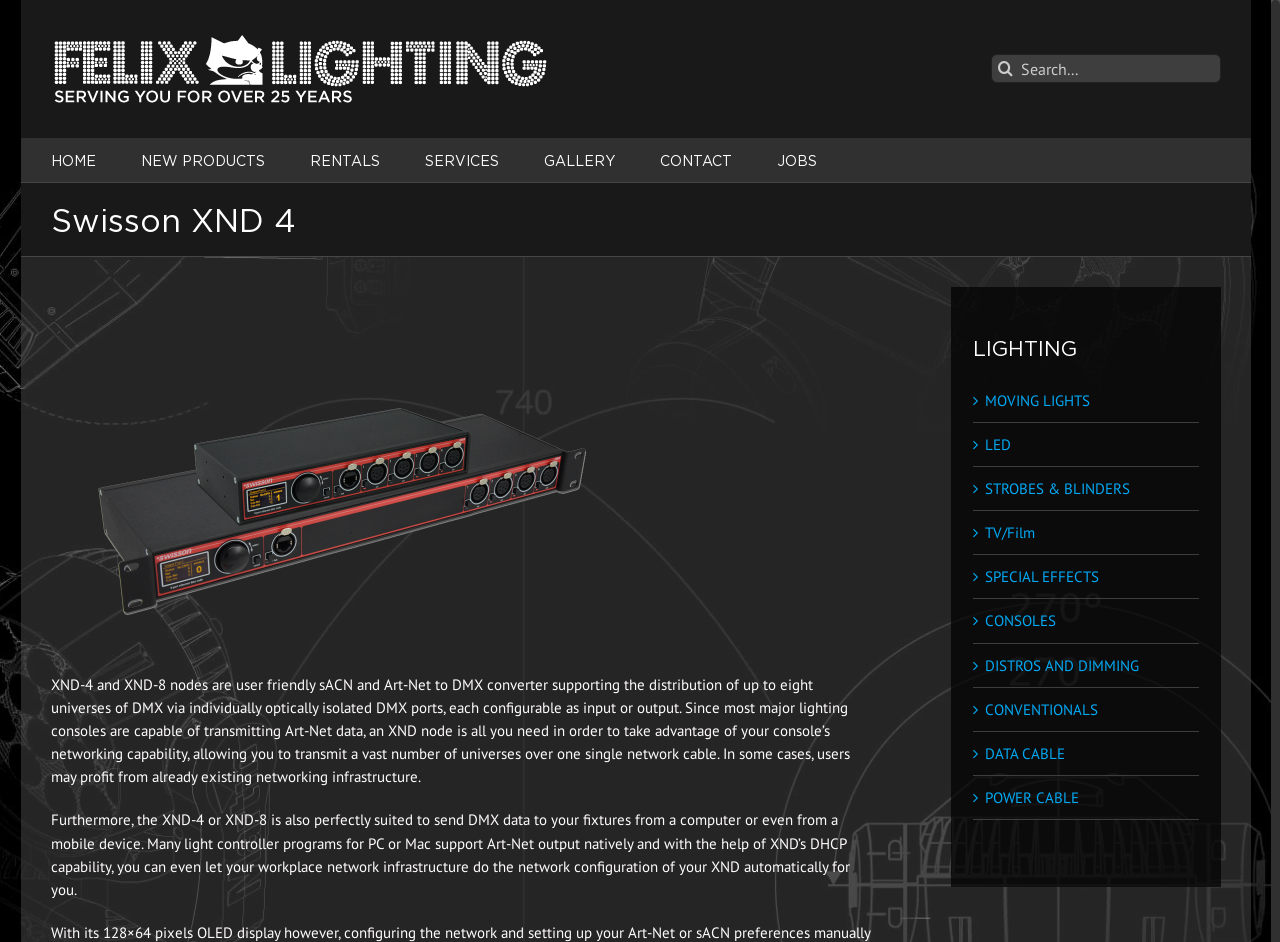Please identify the bounding box coordinates of the element I need to click to follow this instruction: "Click Felix Lighting Logo".

[0.039, 0.032, 0.43, 0.114]